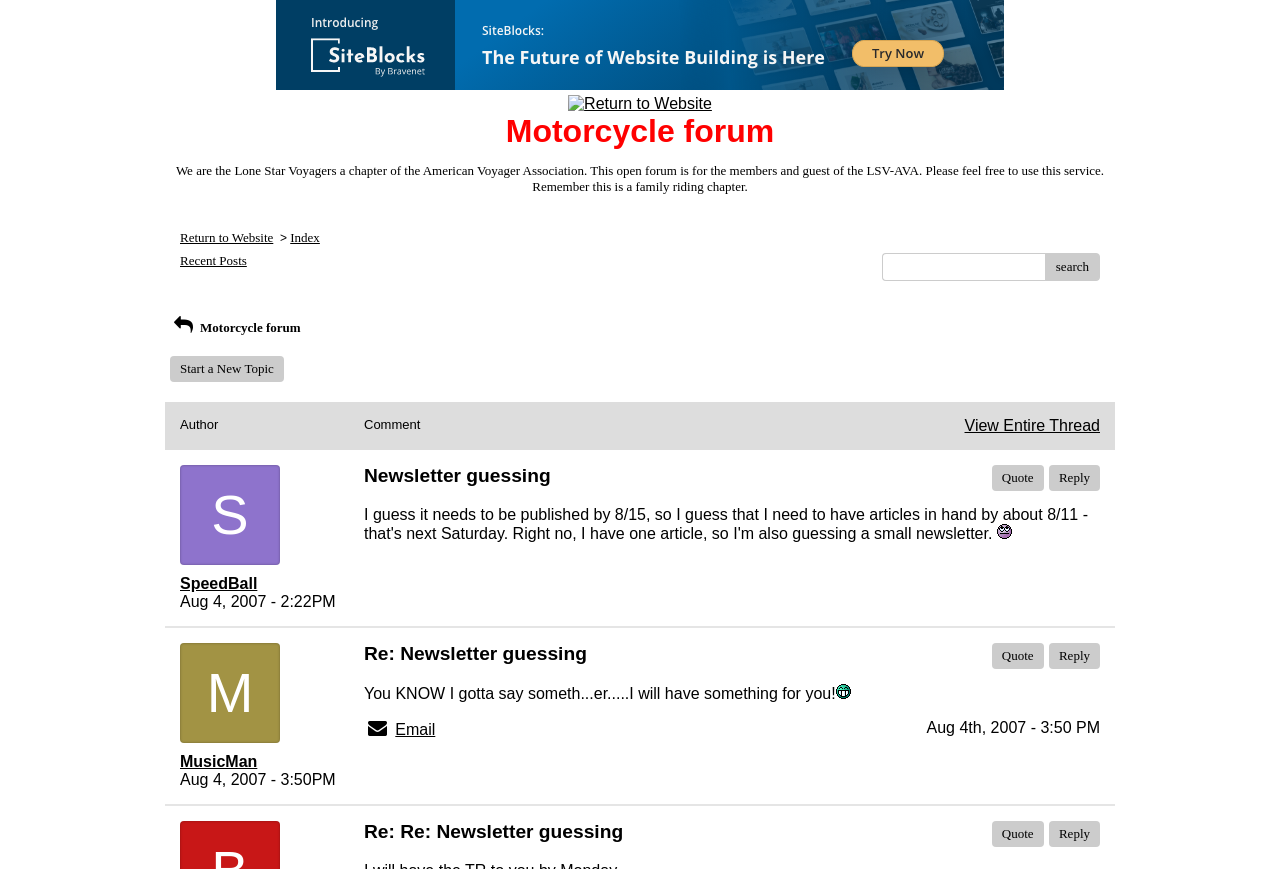Please locate the bounding box coordinates of the element that should be clicked to achieve the given instruction: "Search in the forum".

[0.689, 0.291, 0.852, 0.323]